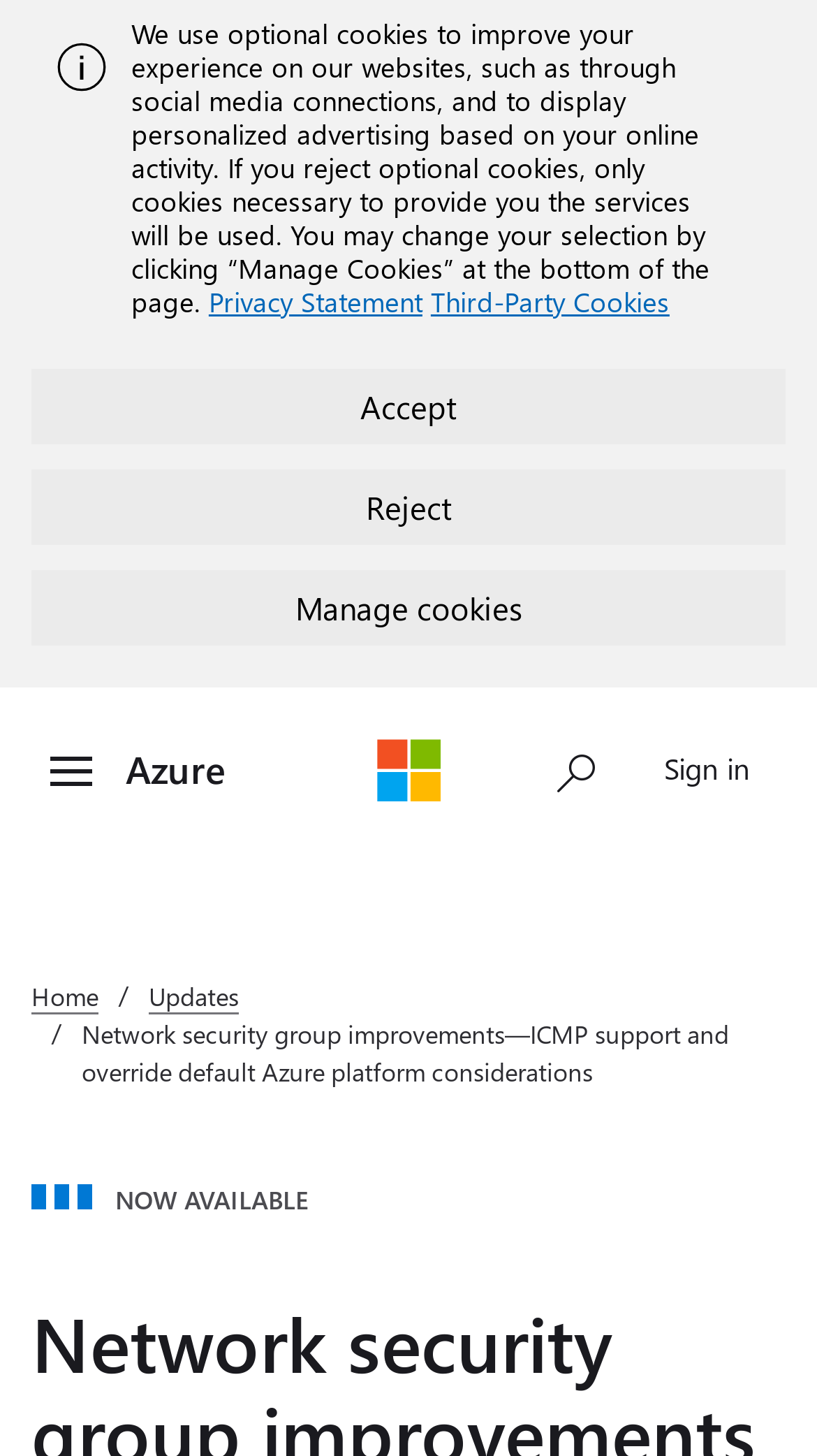Determine the bounding box for the described HTML element: "Accept". Ensure the coordinates are four float numbers between 0 and 1 in the format [left, top, right, bottom].

[0.038, 0.253, 0.962, 0.305]